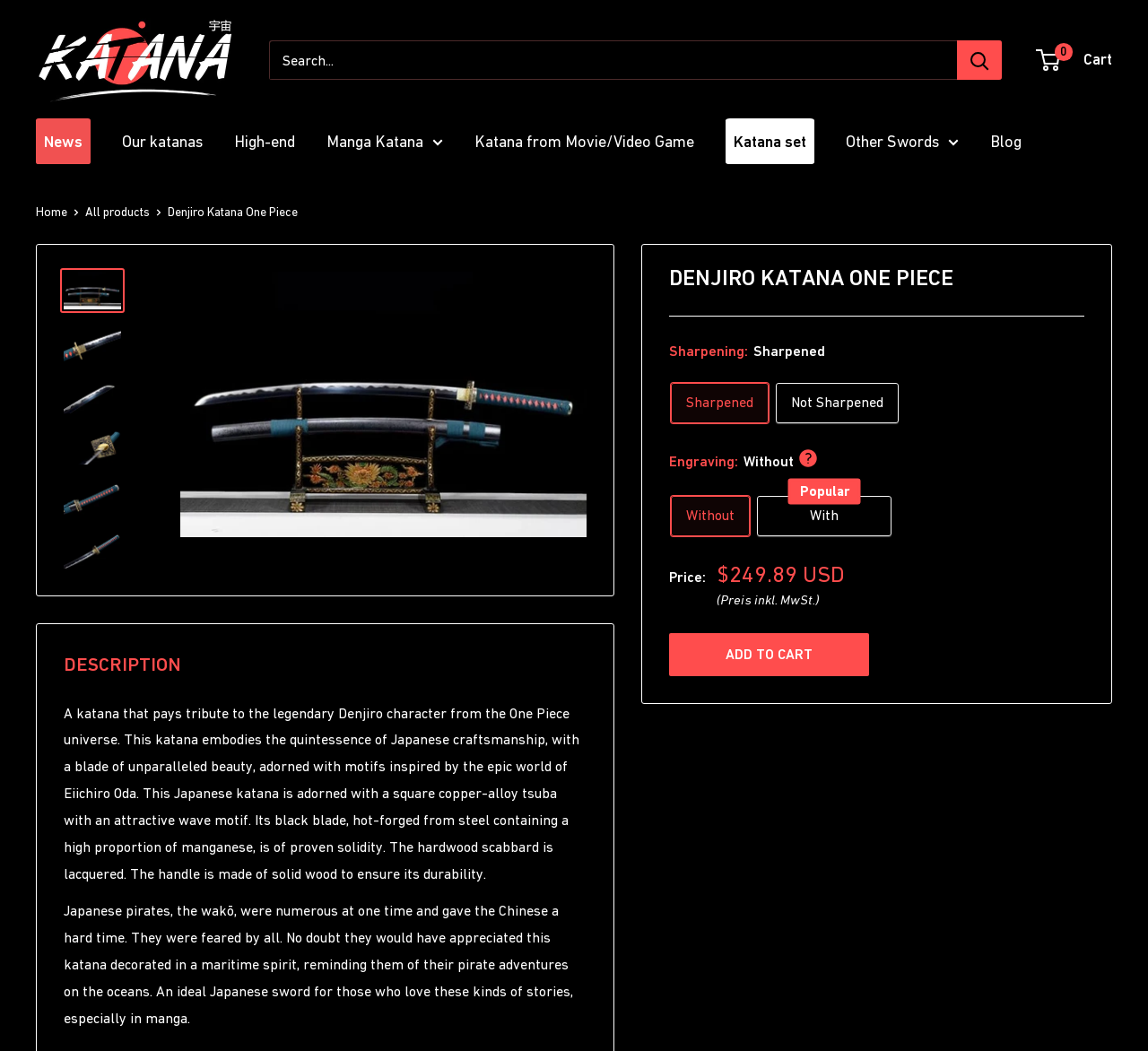Locate the bounding box coordinates of the item that should be clicked to fulfill the instruction: "Read blog".

[0.862, 0.12, 0.89, 0.149]